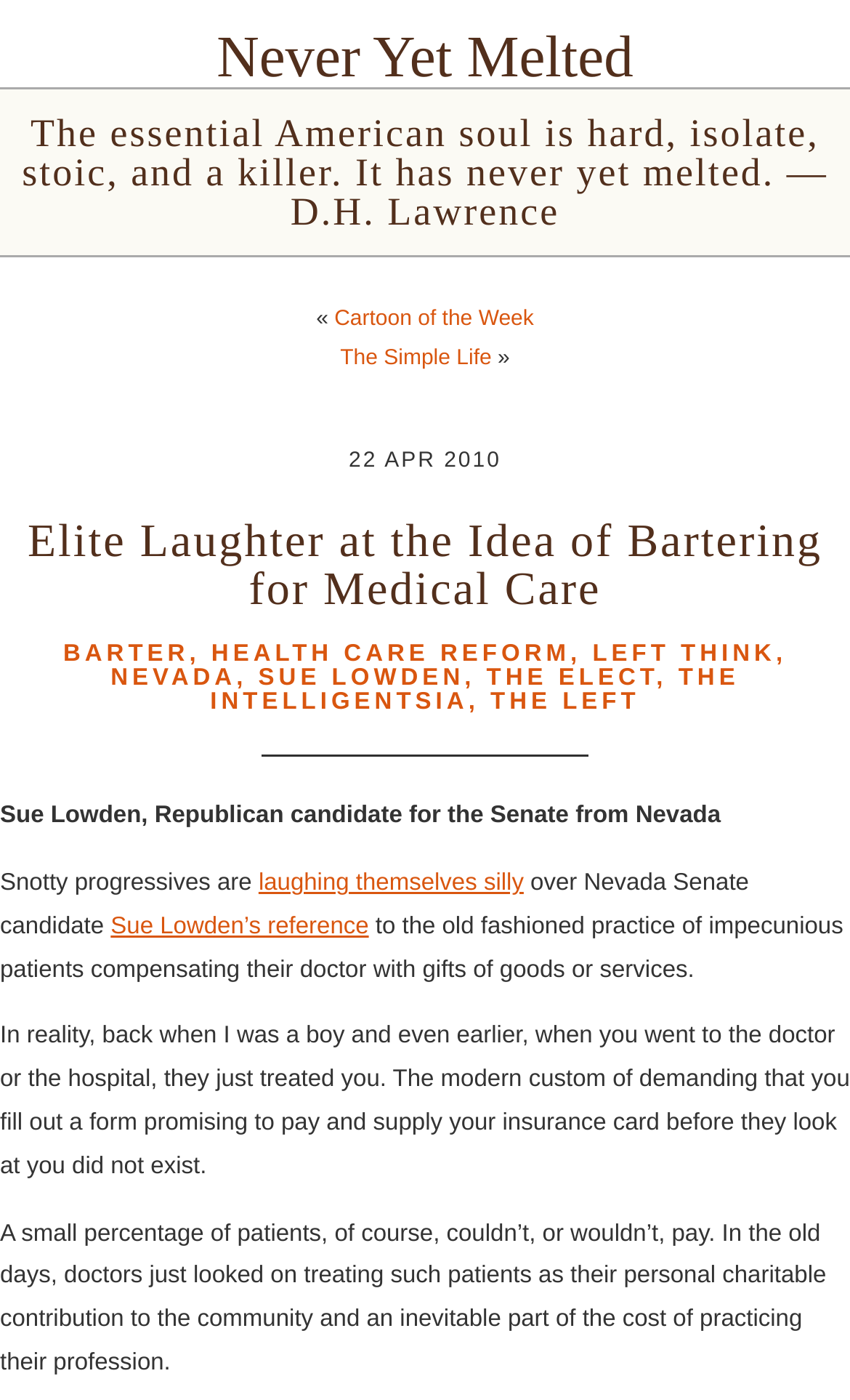Please identify the bounding box coordinates for the region that you need to click to follow this instruction: "Follow the link to Sue Lowden’s reference".

[0.13, 0.652, 0.434, 0.671]